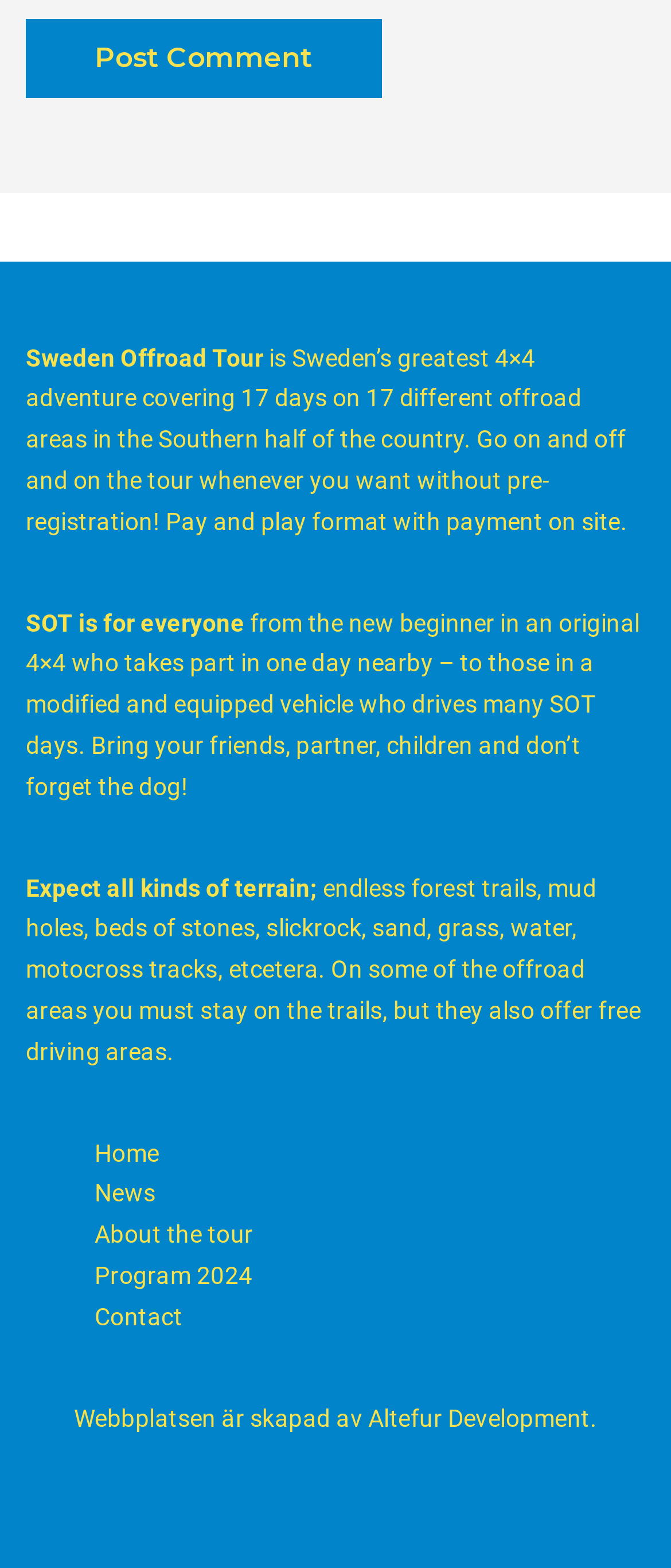Review the image closely and give a comprehensive answer to the question: How many links are there in the navigation menu?

The navigation menu is located at the bottom of the webpage and contains links to 'Home', 'News', 'About the tour', 'Program 2024', and 'Contact', which makes a total of 5 links.